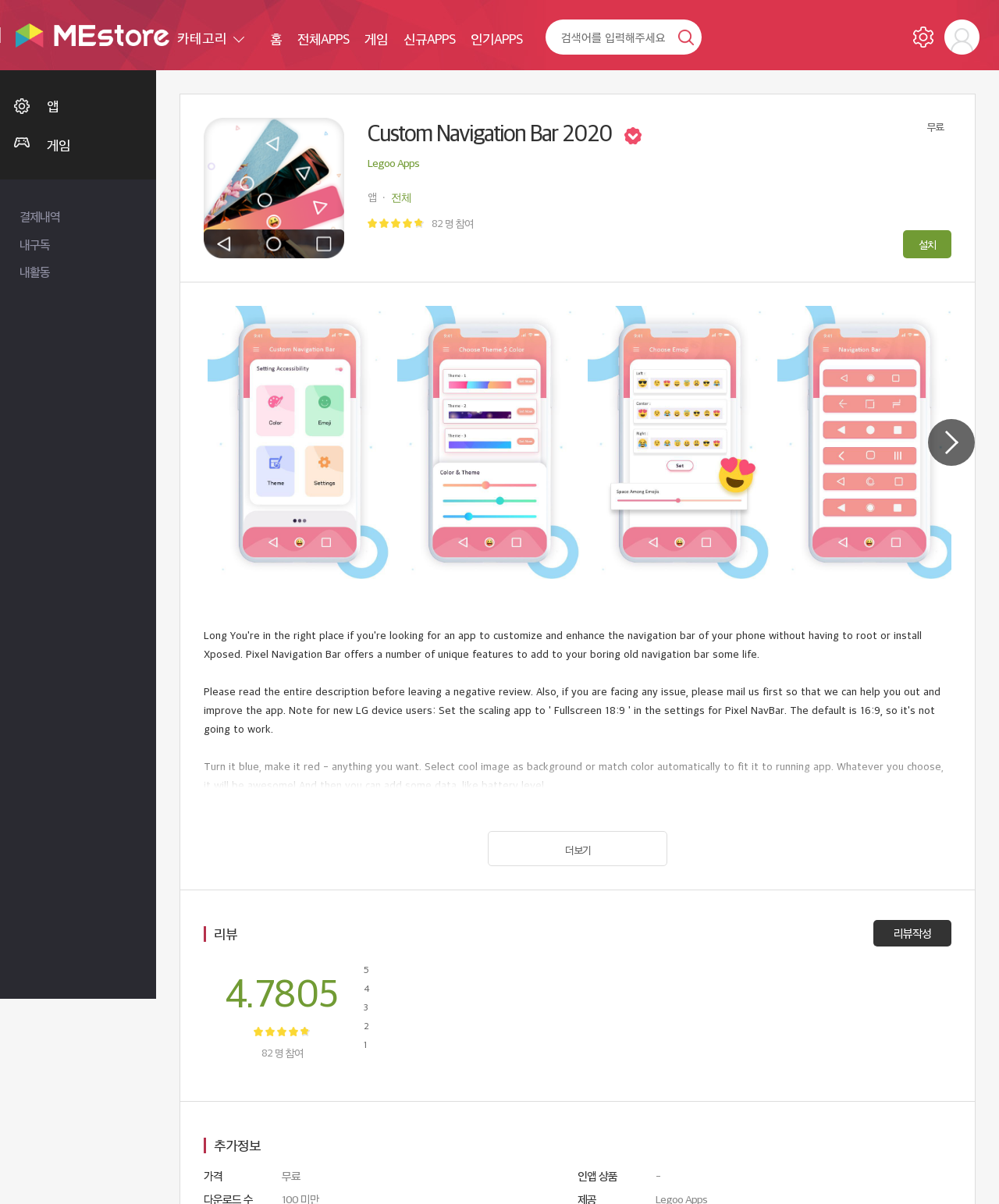What is the purpose of the app?
Identify the answer in the screenshot and reply with a single word or phrase.

Customize navigation bar